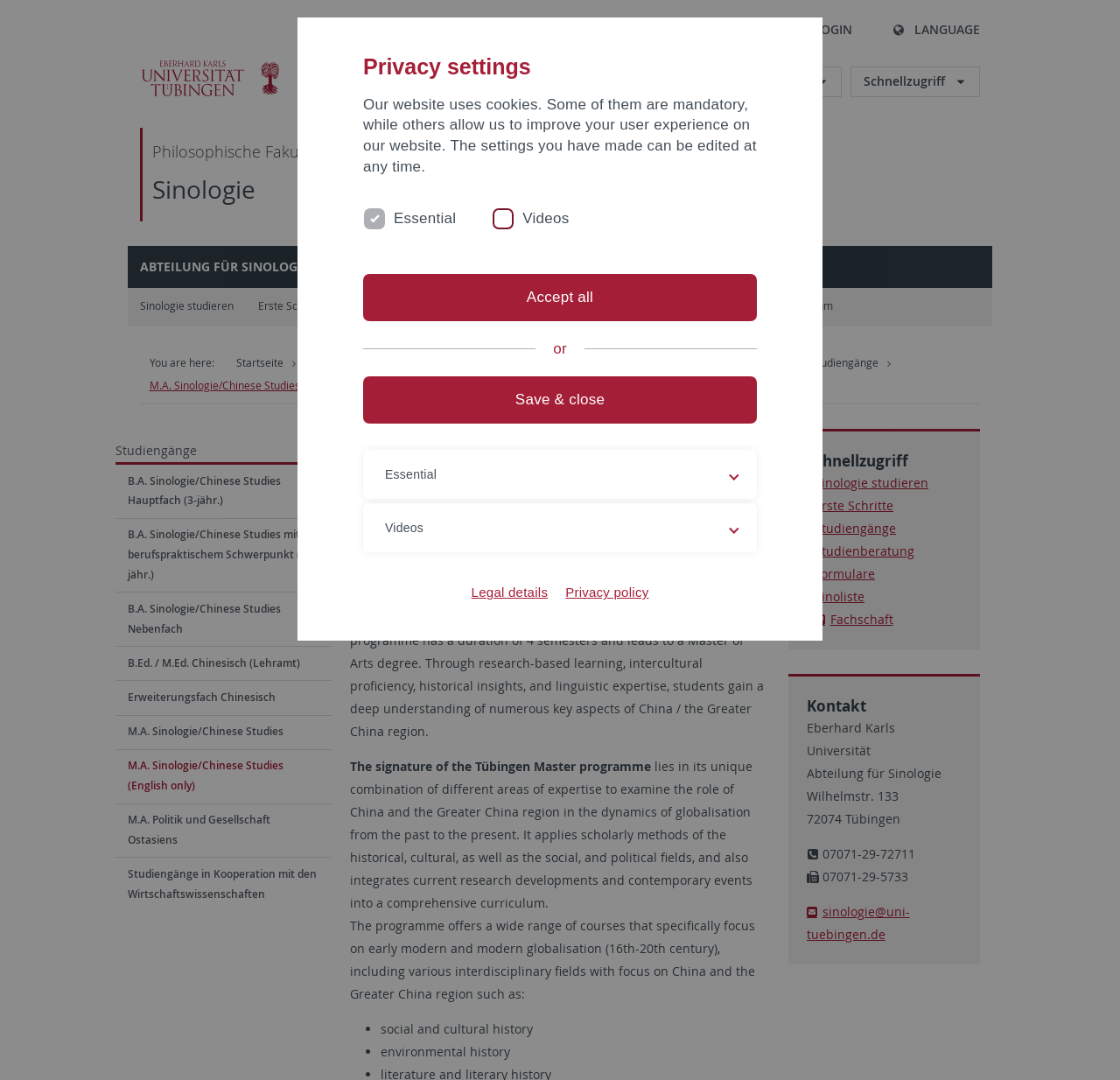Please provide a comprehensive answer to the question based on the screenshot: What is the focus of the programme?

I found the answer by reading the description of the programme, which explains that the programme focuses on exploring Chinese history, literature, and society of the early modern and modern period with an emphasis on how China shaped and was shaped by the dynamics of globalisation.